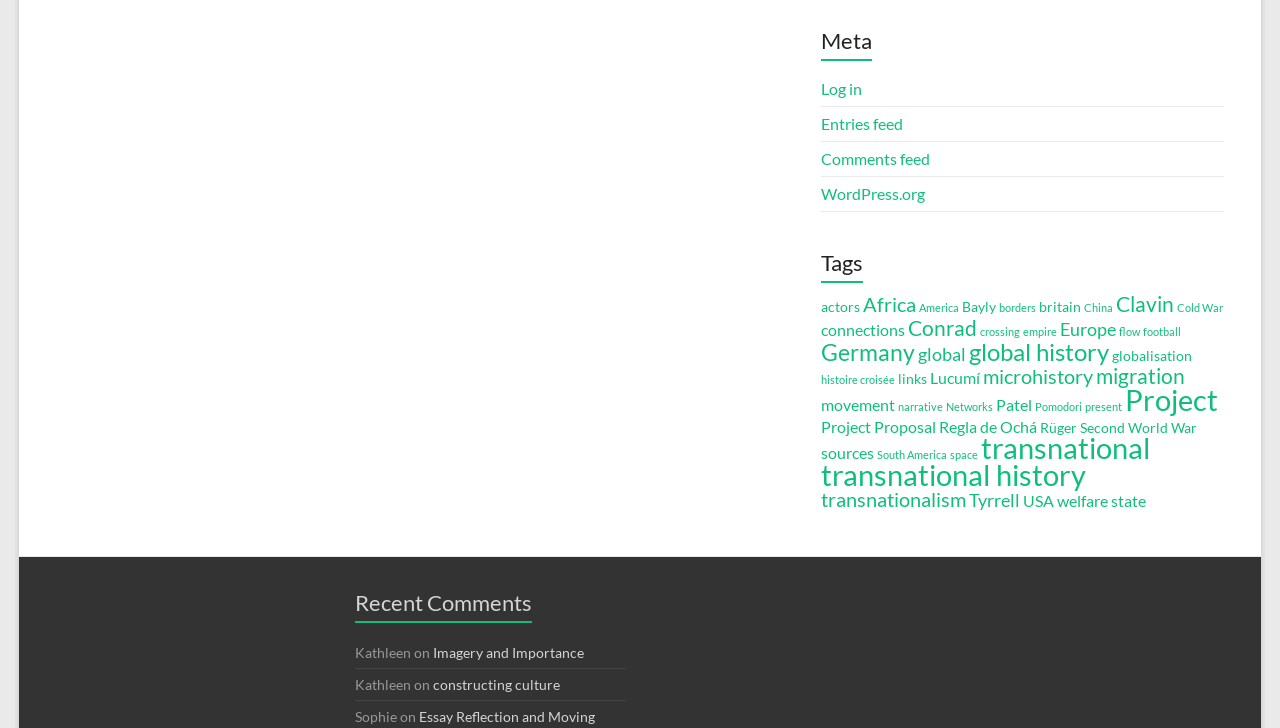Please give the bounding box coordinates of the area that should be clicked to fulfill the following instruction: "Click on 'Log in'". The coordinates should be in the format of four float numbers from 0 to 1, i.e., [left, top, right, bottom].

[0.641, 0.108, 0.674, 0.134]